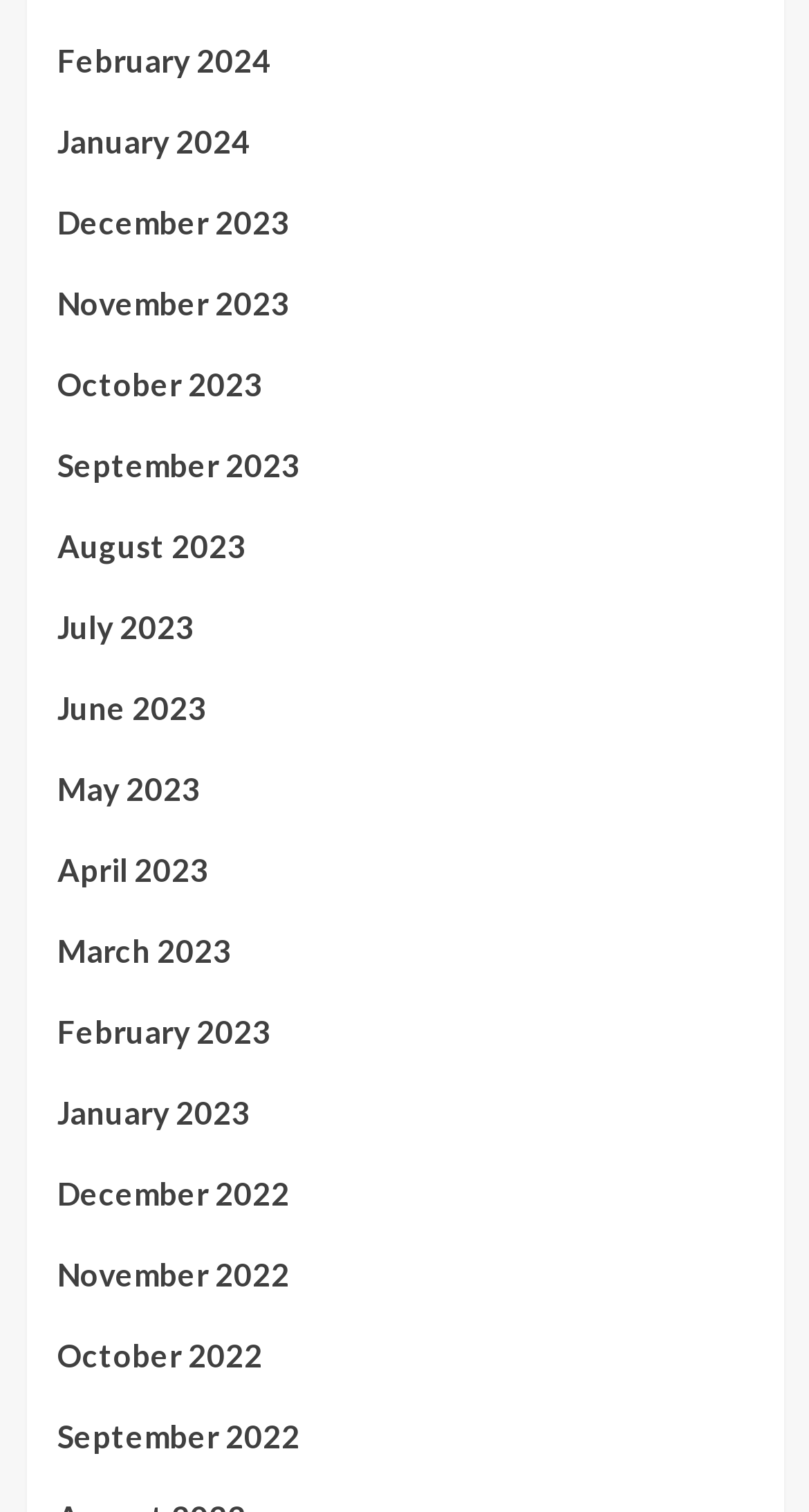Determine the bounding box coordinates of the section to be clicked to follow the instruction: "view February 2024". The coordinates should be given as four float numbers between 0 and 1, formatted as [left, top, right, bottom].

[0.071, 0.023, 0.929, 0.077]